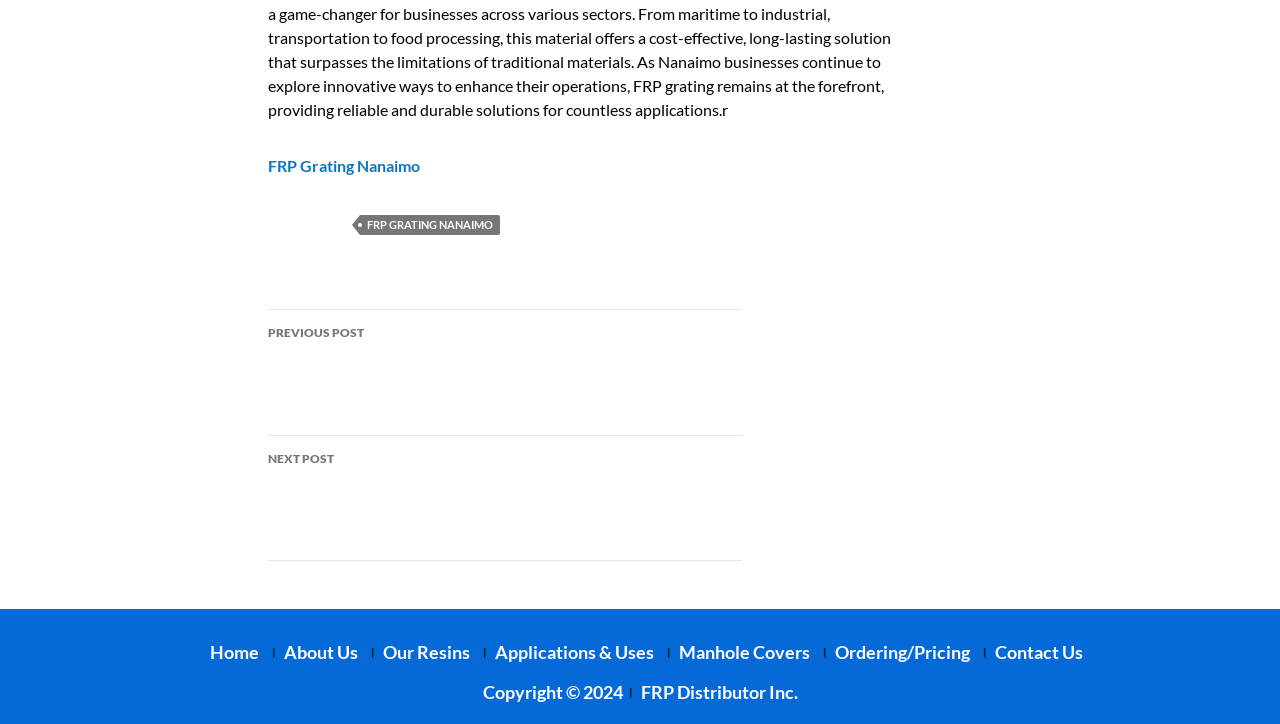Please find the bounding box coordinates in the format (top-left x, top-left y, bottom-right x, bottom-right y) for the given element description. Ensure the coordinates are floating point numbers between 0 and 1. Description: Applications & Uses

[0.377, 0.885, 0.511, 0.915]